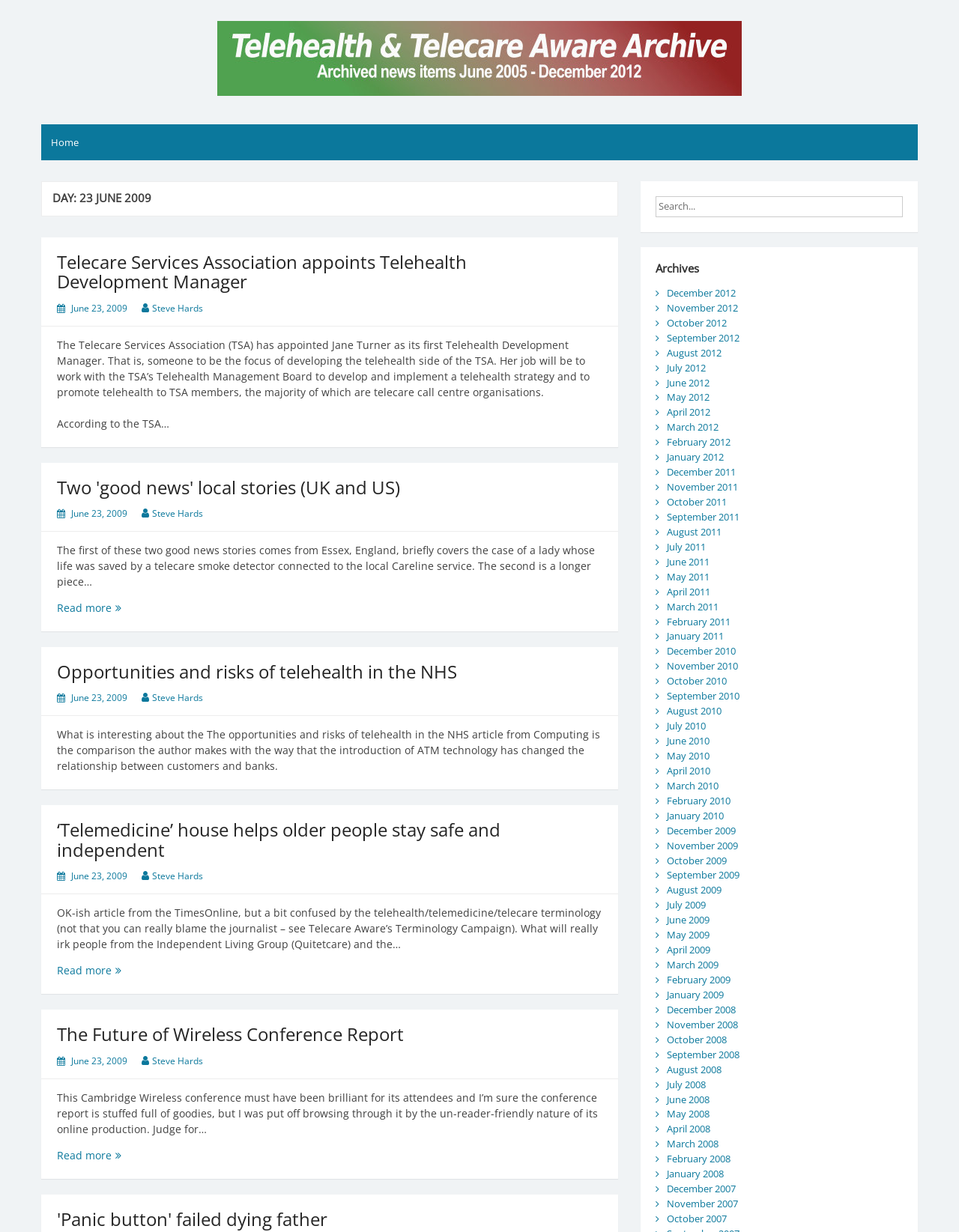What is the purpose of the search box?
Examine the image closely and answer the question with as much detail as possible.

I looked at the search box element [63] and found a textbox element [230] and a button element [231] with the text 'Search'. This indicates that the search box is used to search the website for specific content.